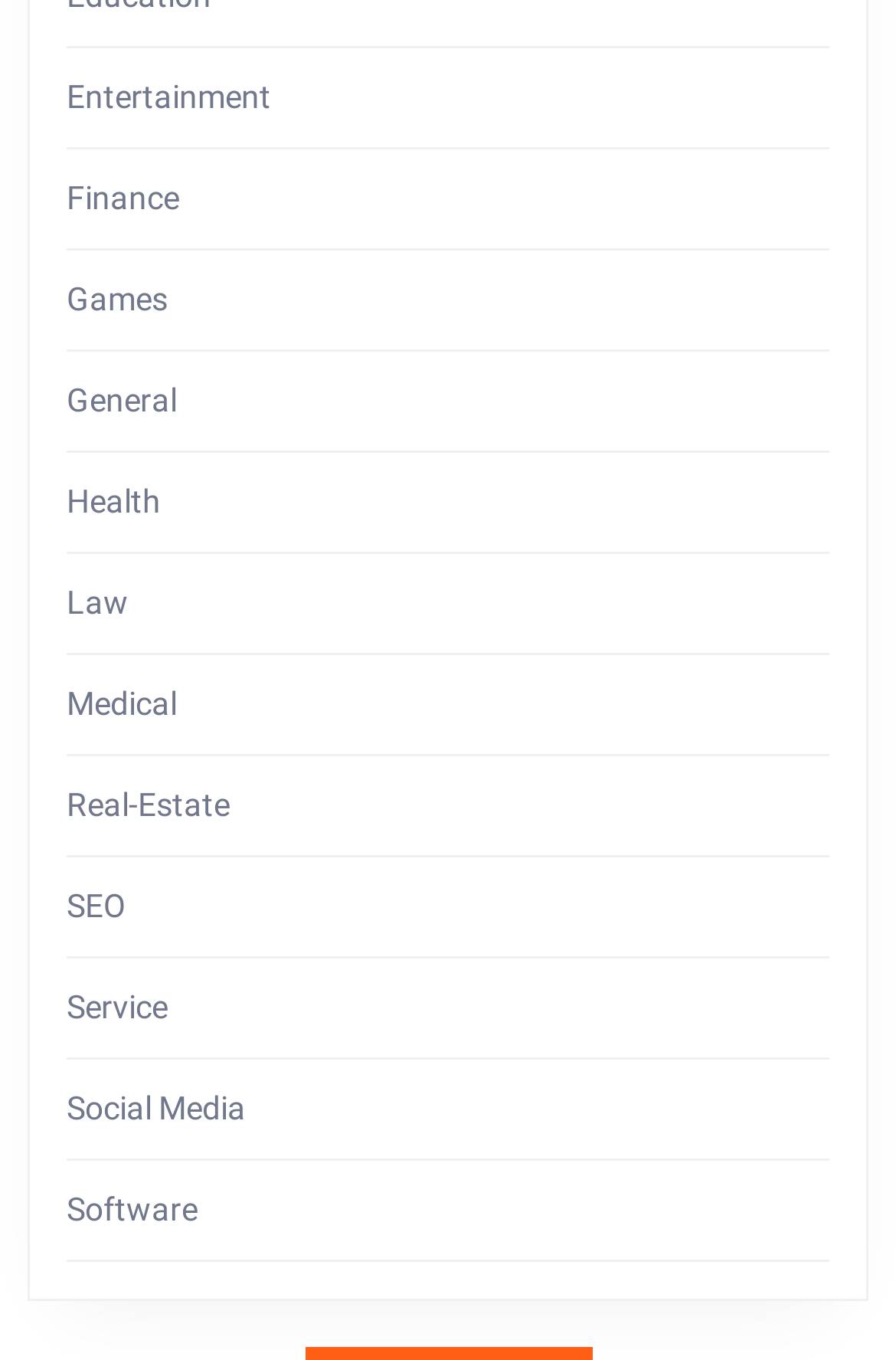How many categories are available?
Please provide a detailed answer to the question.

I counted the number of links available on the webpage, and there are 12 categories listed, including Entertainment, Finance, Games, and so on.